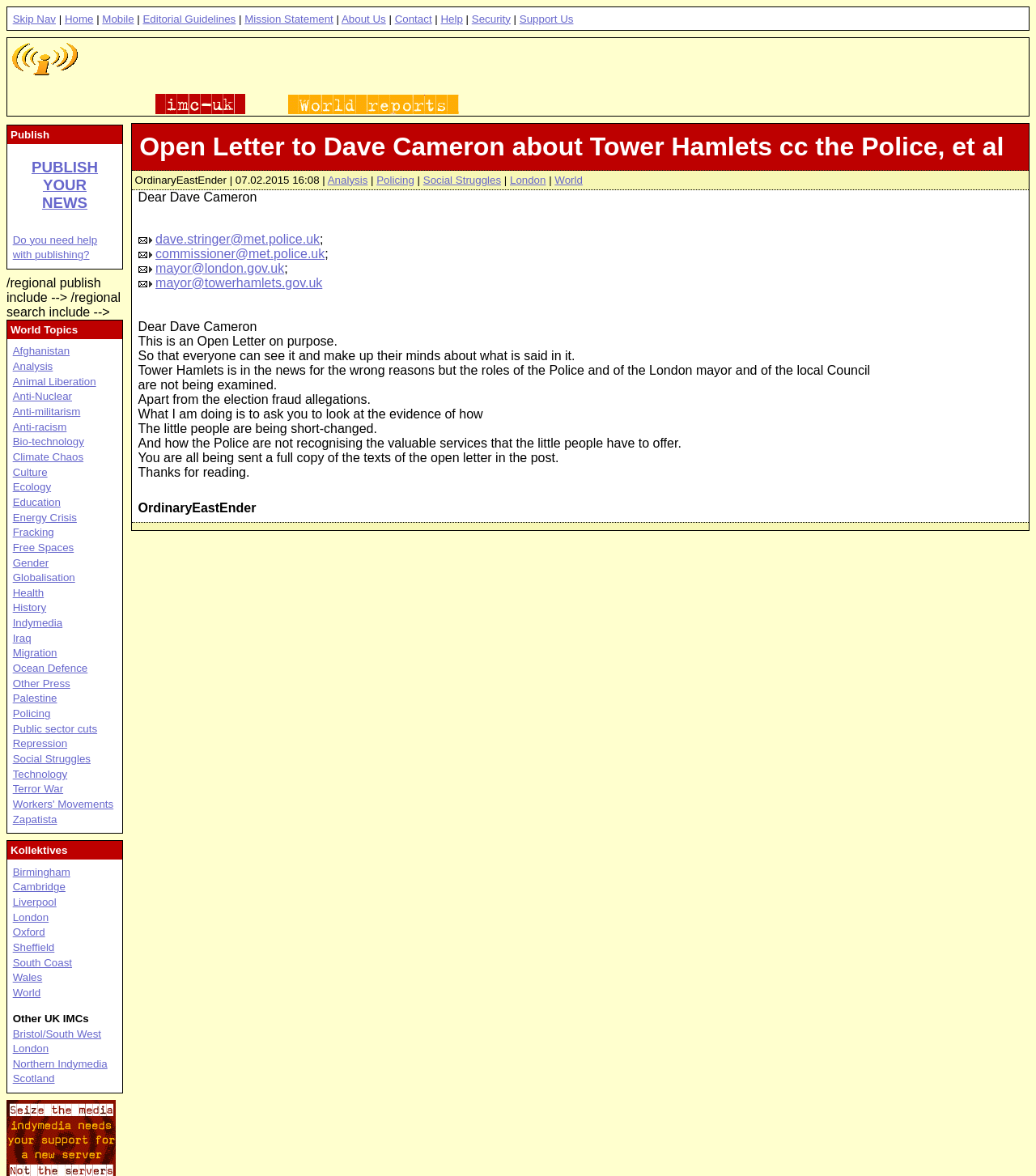Locate the bounding box coordinates of the element to click to perform the following action: 'Share on Twitter'. The coordinates should be given as four float values between 0 and 1, in the form of [left, top, right, bottom].

None